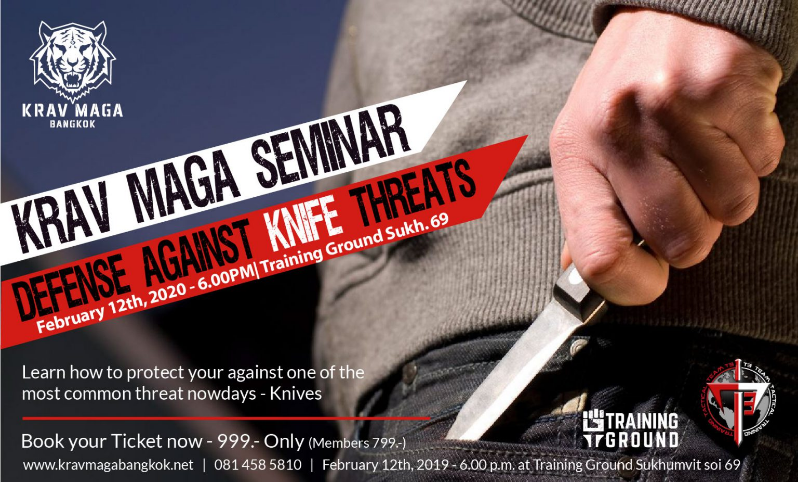Please provide a one-word or phrase answer to the question: 
What is the phone number to call for more information?

081 458 5810